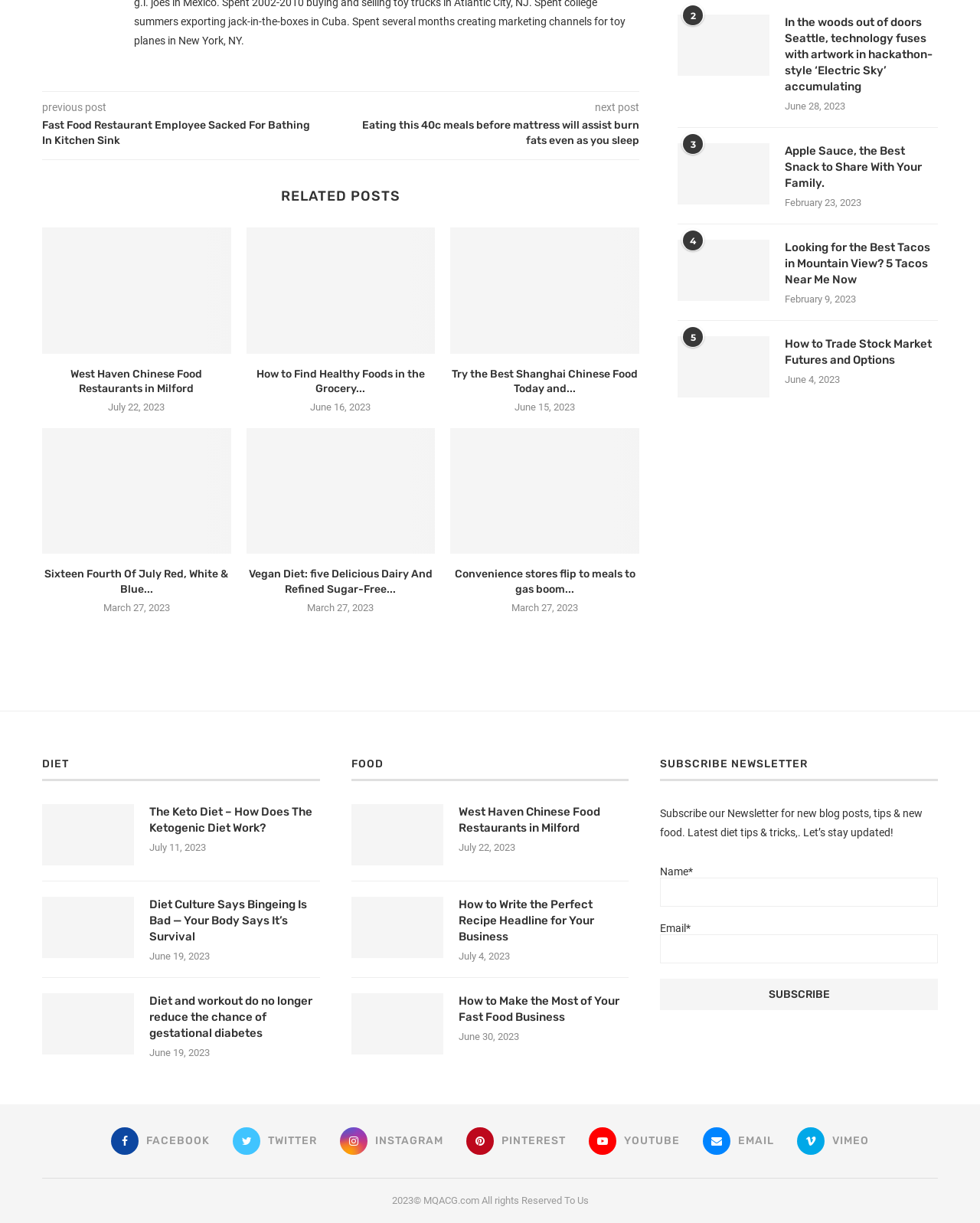Please mark the bounding box coordinates of the area that should be clicked to carry out the instruction: "click on 'Fast Food Restaurant Employee Sacked For Bathing In Kitchen Sink'".

[0.043, 0.097, 0.348, 0.121]